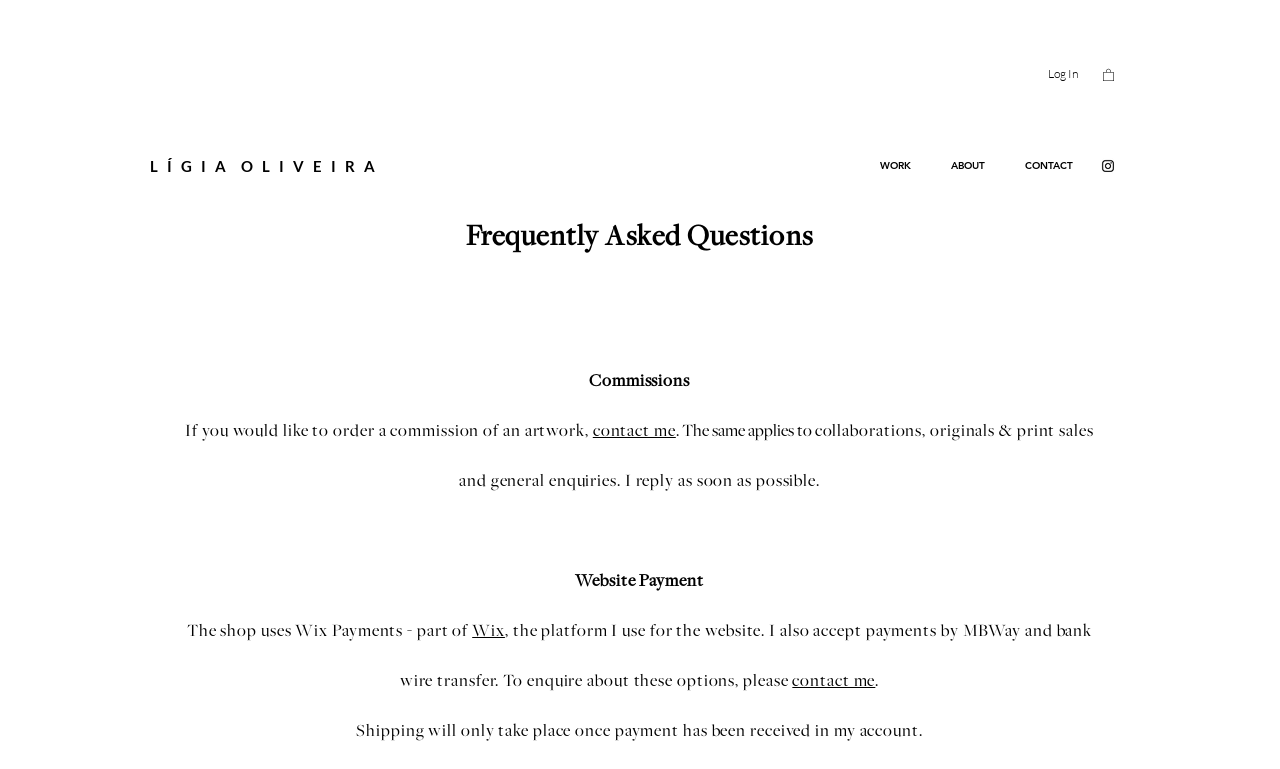When does shipping take place?
Please give a detailed and thorough answer to the question, covering all relevant points.

According to the text at the bottom of the webpage, shipping will only take place once payment has been received in the artist's account, indicating that shipping is dependent on payment confirmation.